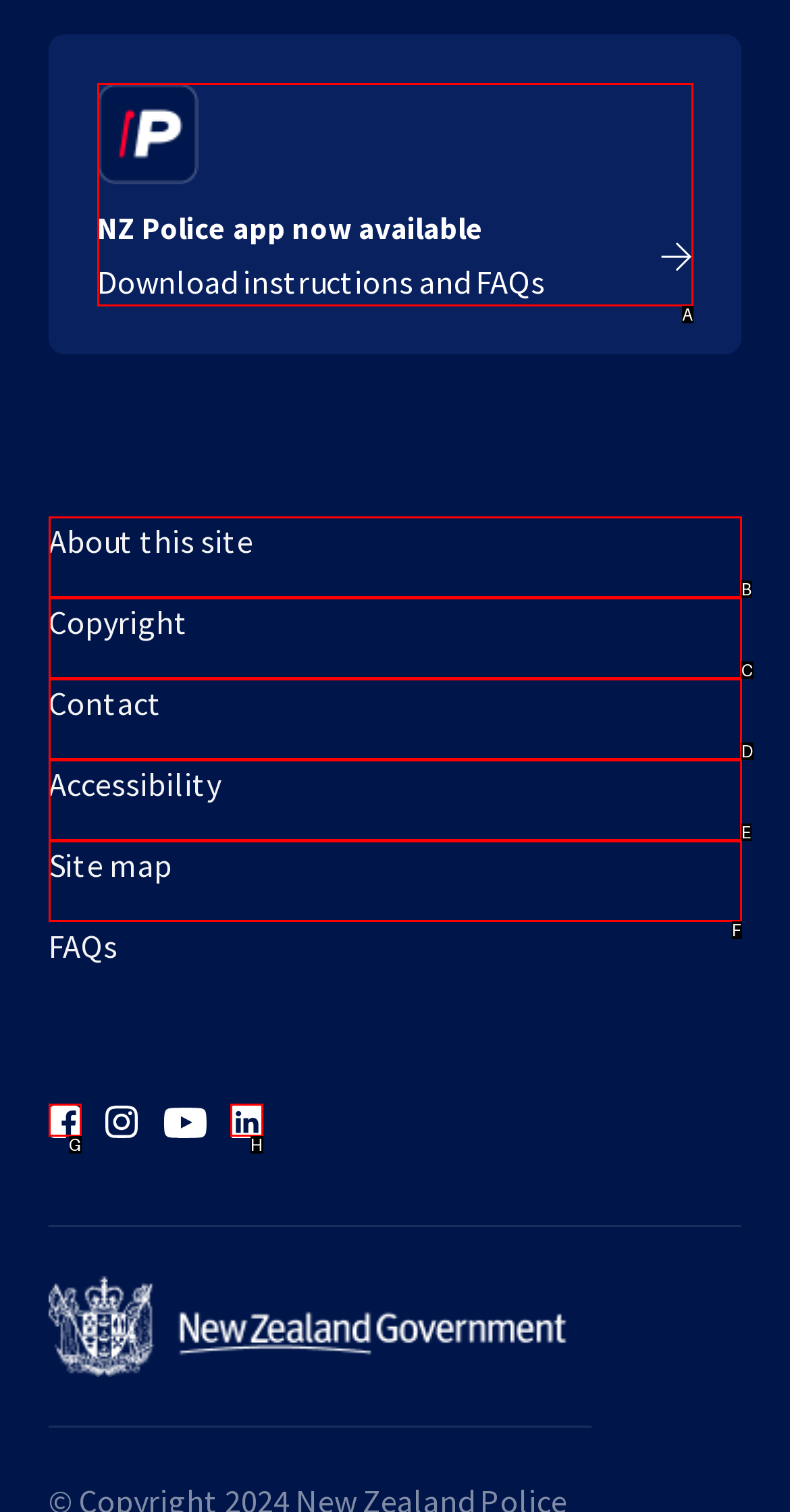Identify which option matches the following description: Fluid Pudding is a Virgo
Answer by giving the letter of the correct option directly.

None